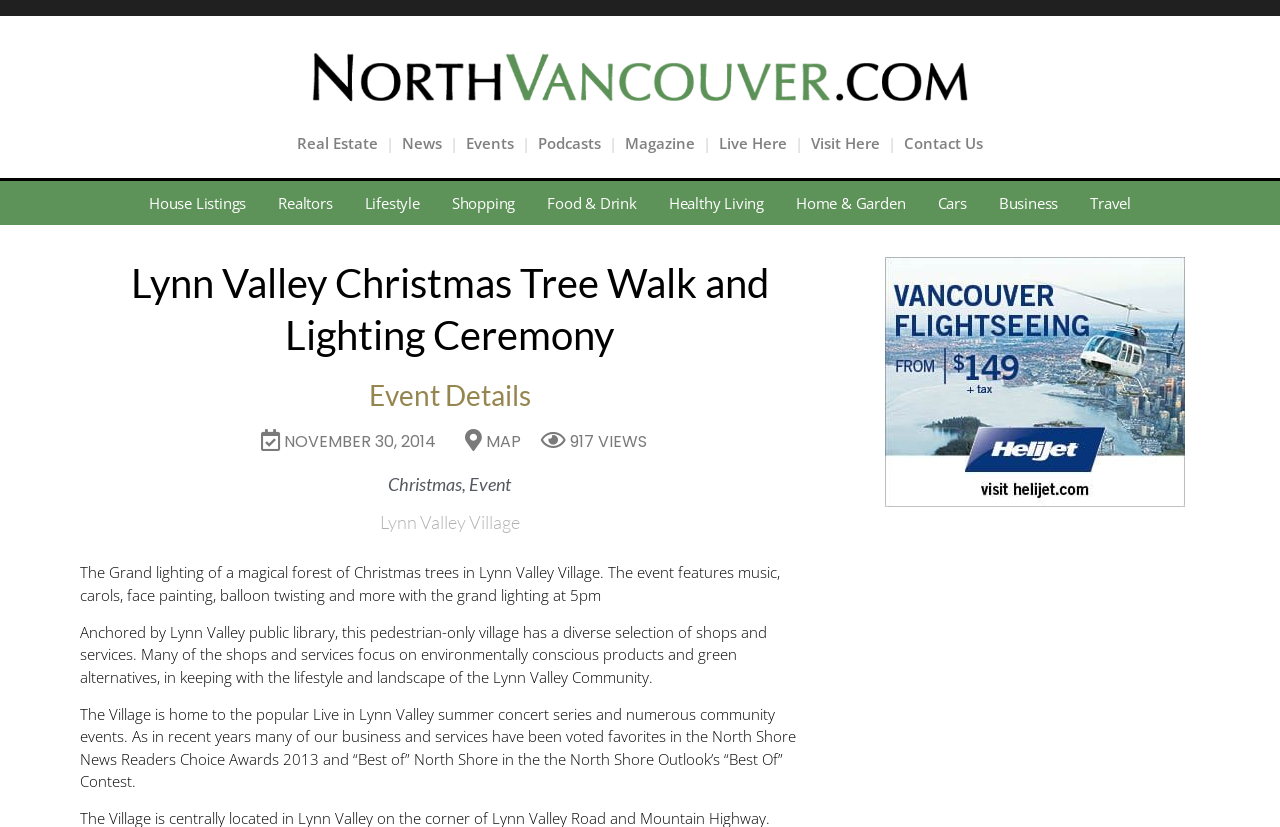Find the bounding box coordinates of the clickable area that will achieve the following instruction: "Explore the MAP".

[0.355, 0.519, 0.407, 0.551]